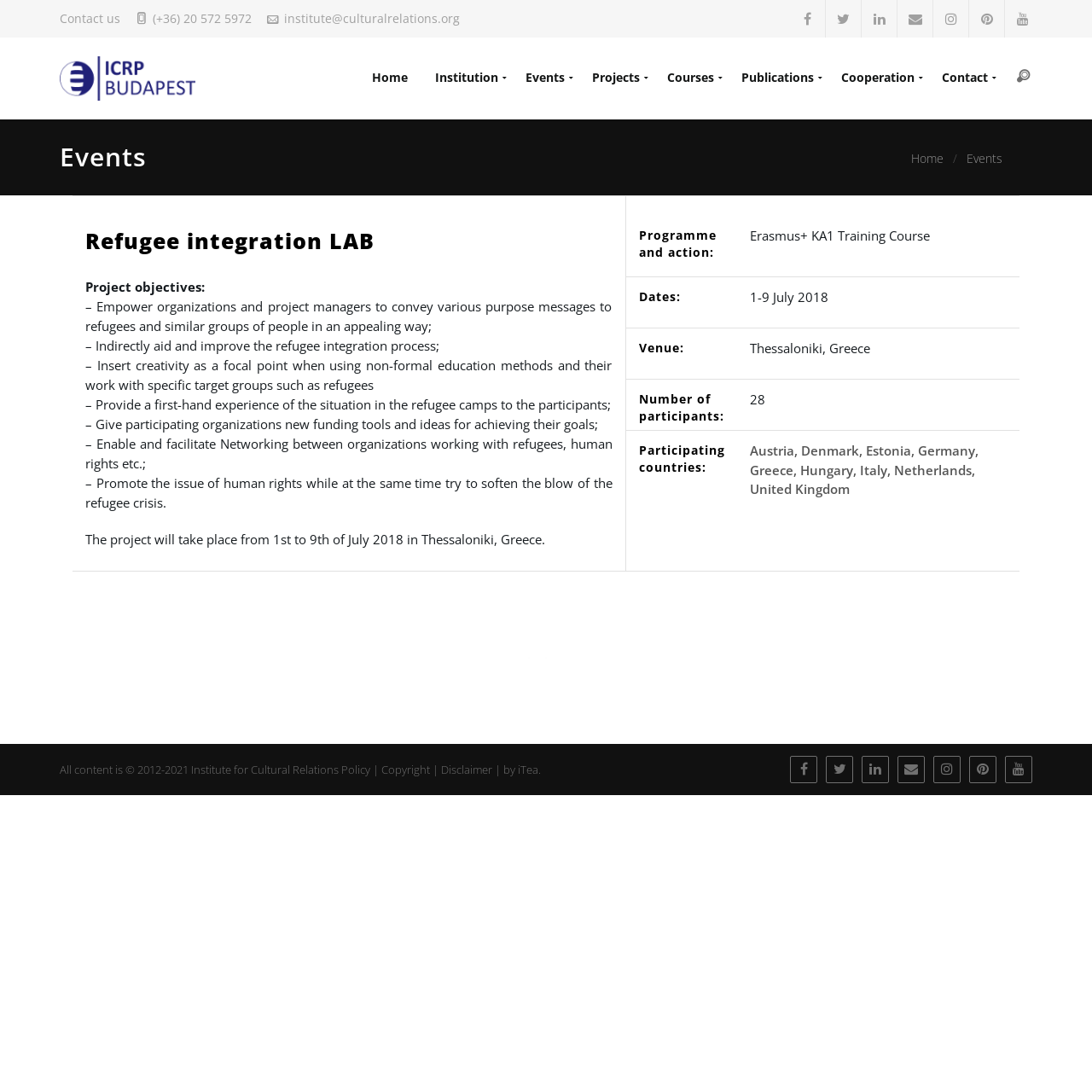Indicate the bounding box coordinates of the element that must be clicked to execute the instruction: "Learn about events". The coordinates should be given as four float numbers between 0 and 1, i.e., [left, top, right, bottom].

[0.398, 0.034, 0.456, 0.109]